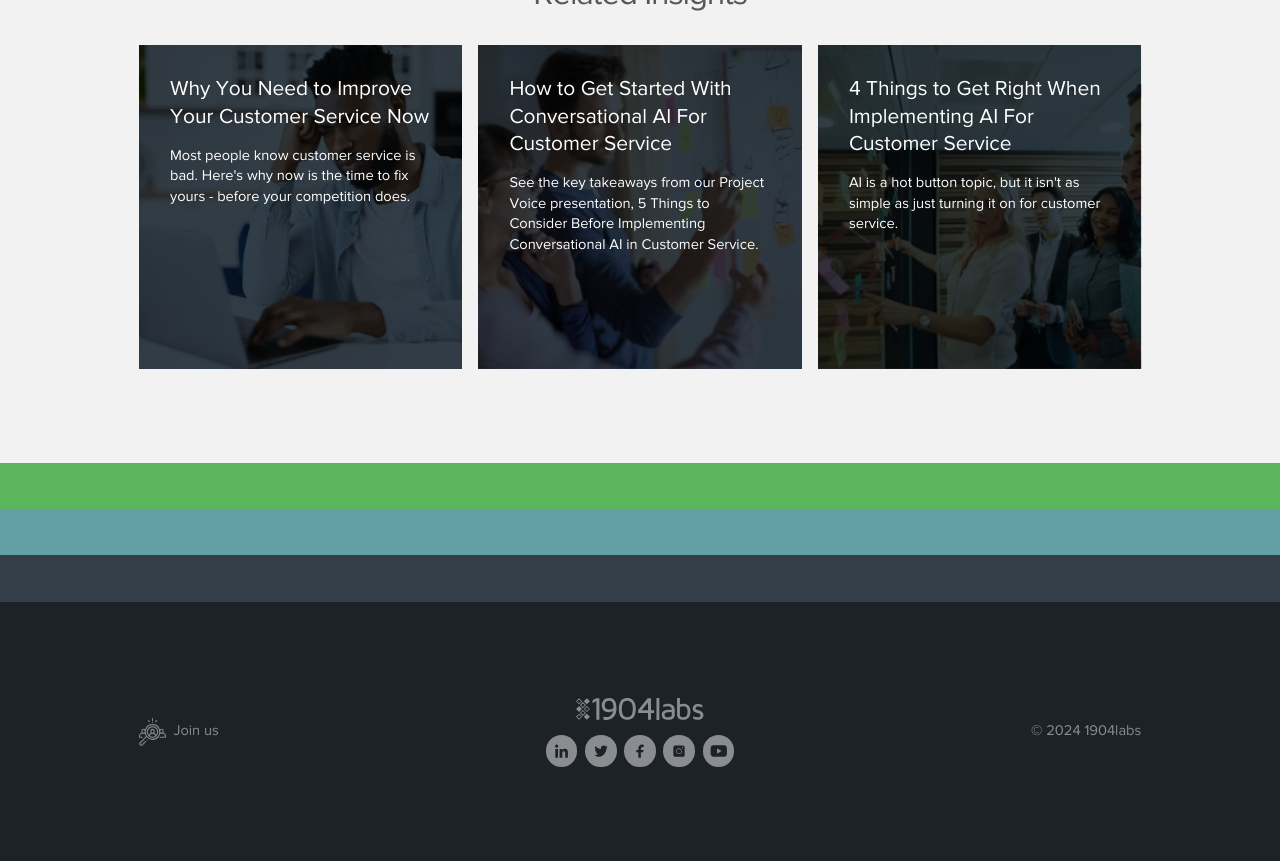Respond to the following question using a concise word or phrase: 
What is the year of copyright mentioned on the webpage?

2024